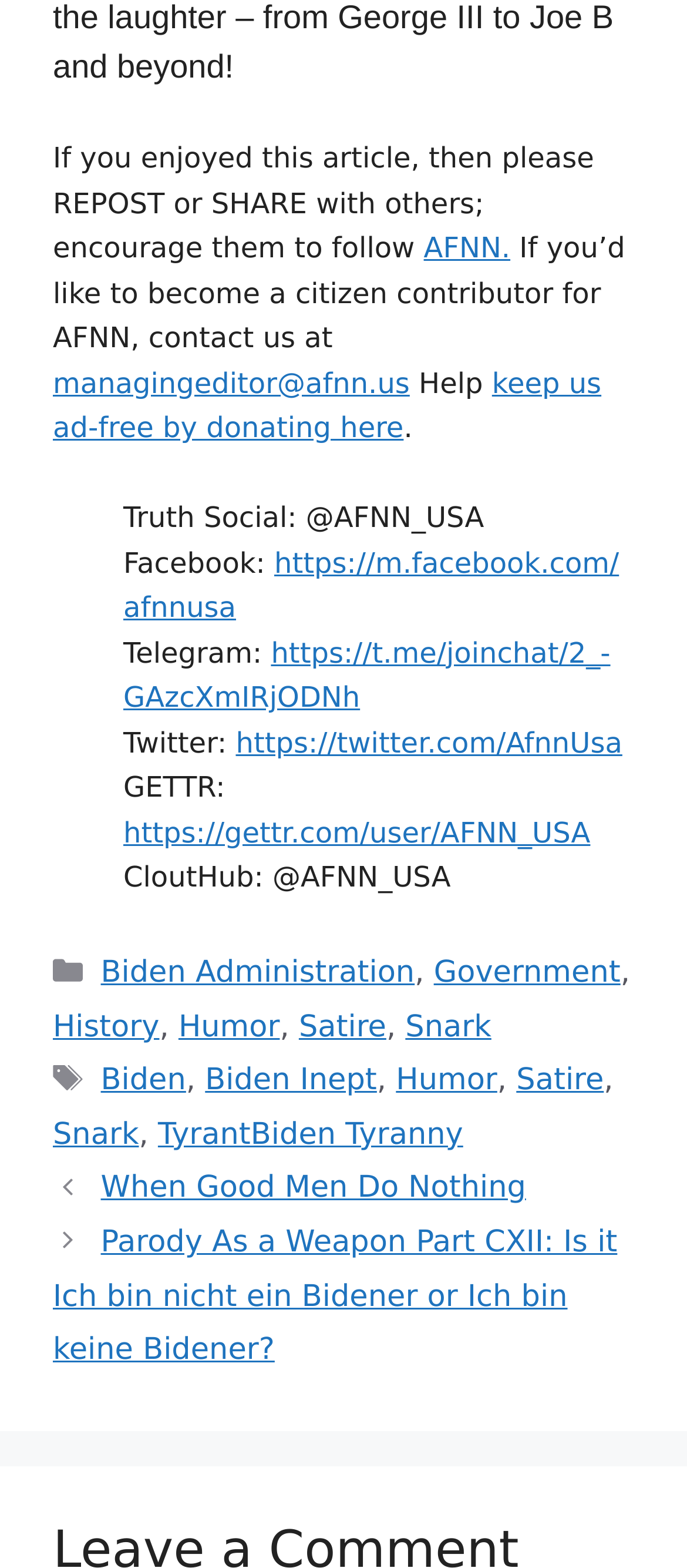Locate the bounding box coordinates of the region to be clicked to comply with the following instruction: "Explore the ARCHITECTURE tag". The coordinates must be four float numbers between 0 and 1, in the form [left, top, right, bottom].

None